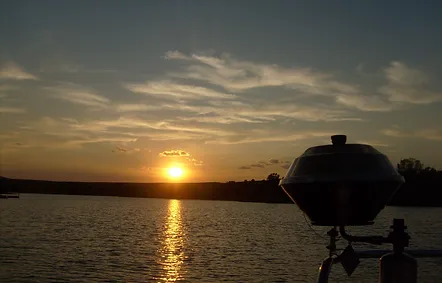Reply to the question with a single word or phrase:
What is reflected in the tranquil waters?

Golden and orange tones